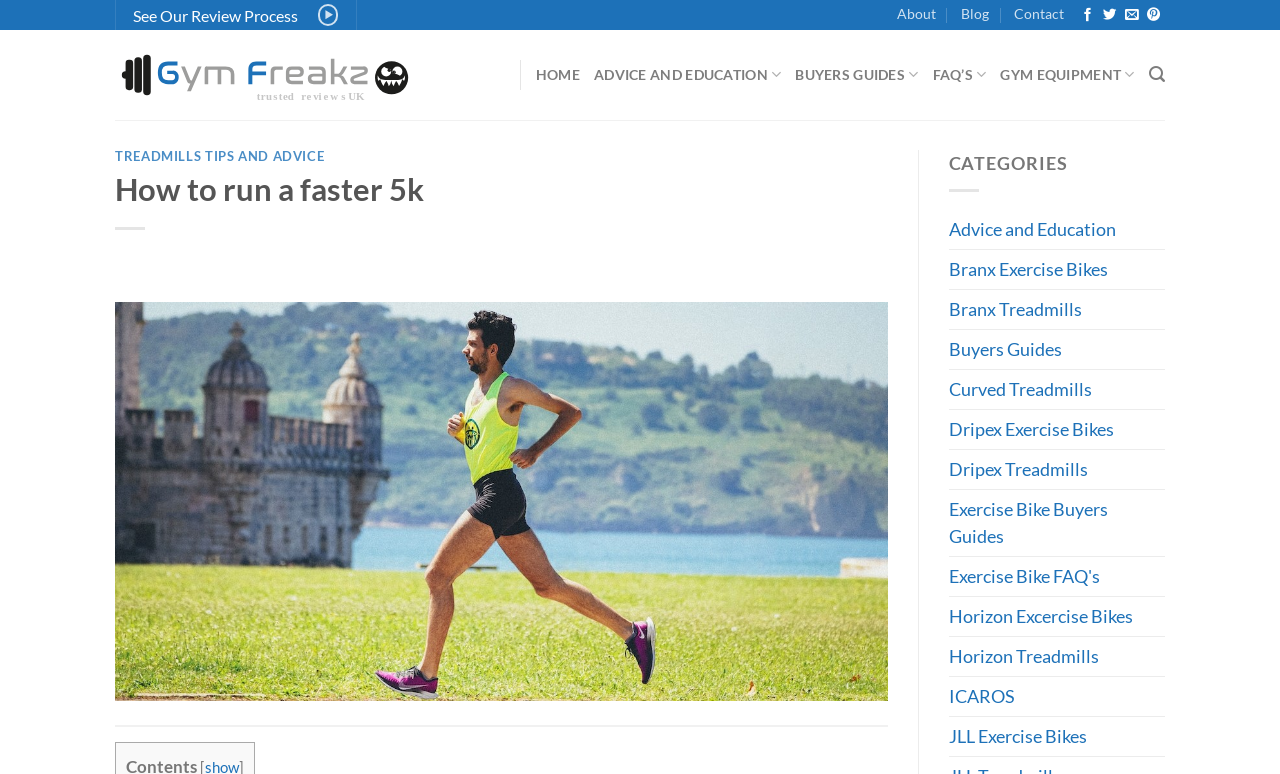Give a concise answer using one word or a phrase to the following question:
What type of content does the website provide?

Advice, education, and buyers guides